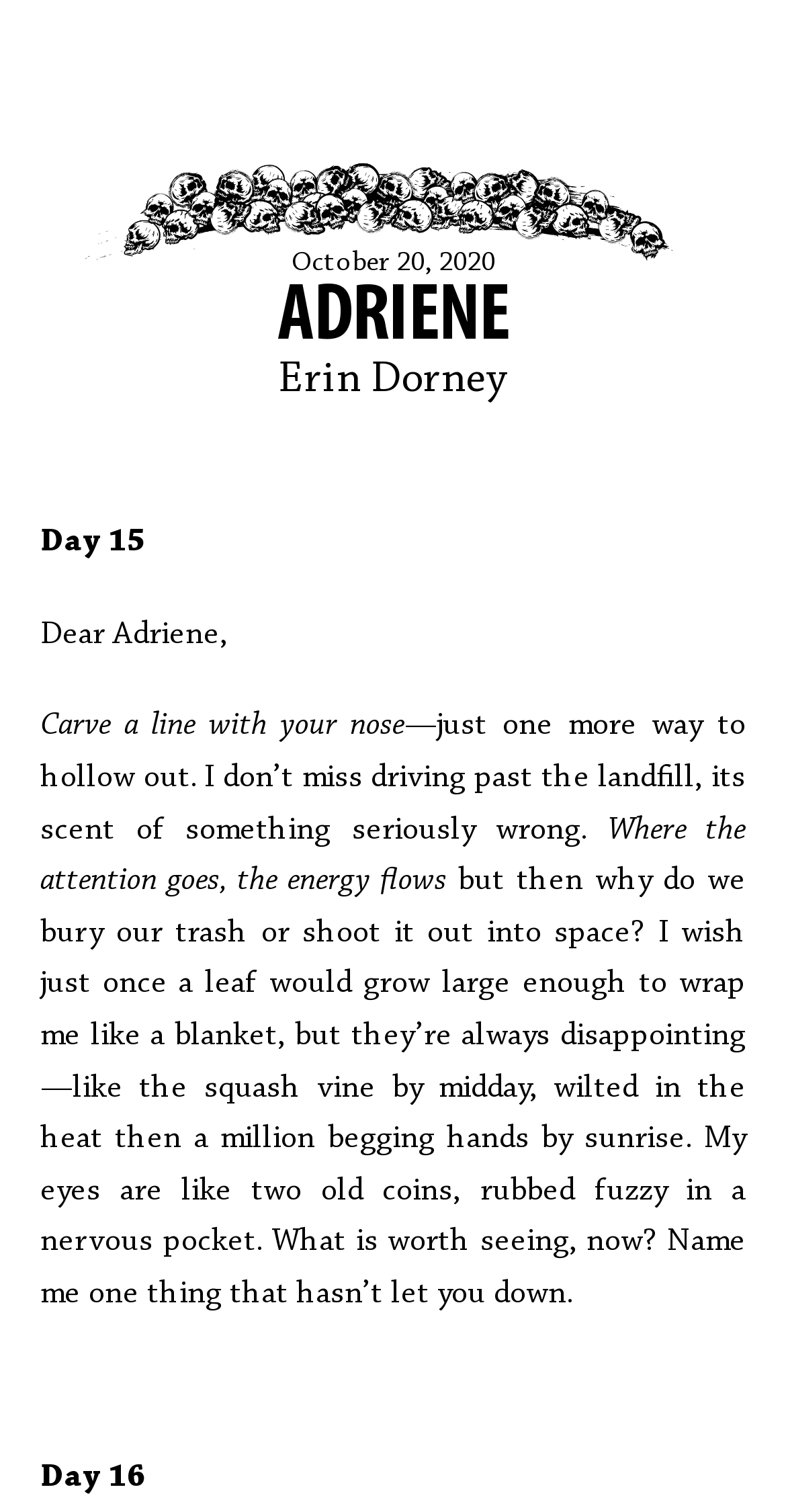Given the description "Erin Dorney", provide the bounding box coordinates of the corresponding UI element.

[0.354, 0.238, 0.646, 0.267]